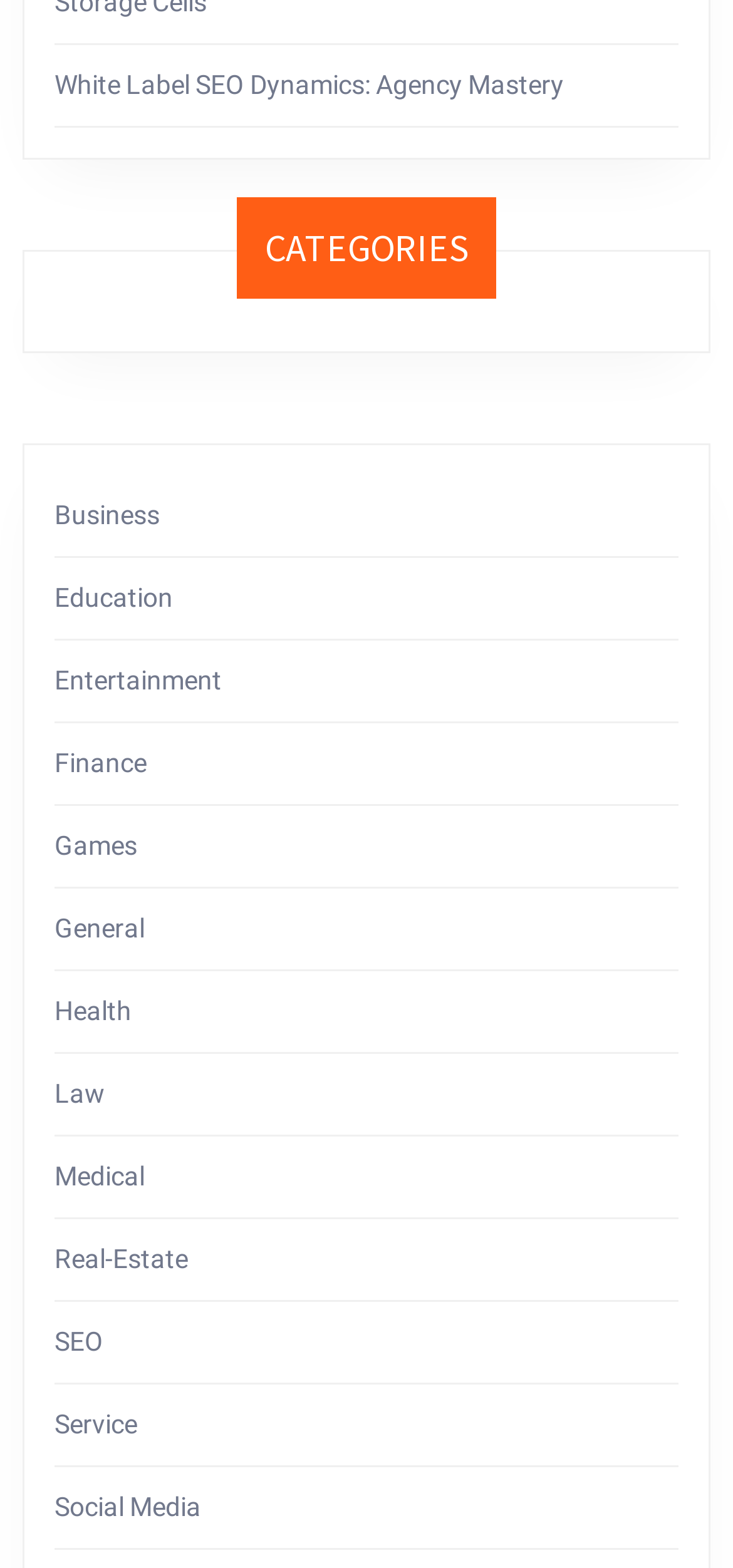Locate the bounding box coordinates of the element that should be clicked to execute the following instruction: "View the 'SEO' section".

[0.074, 0.846, 0.141, 0.866]